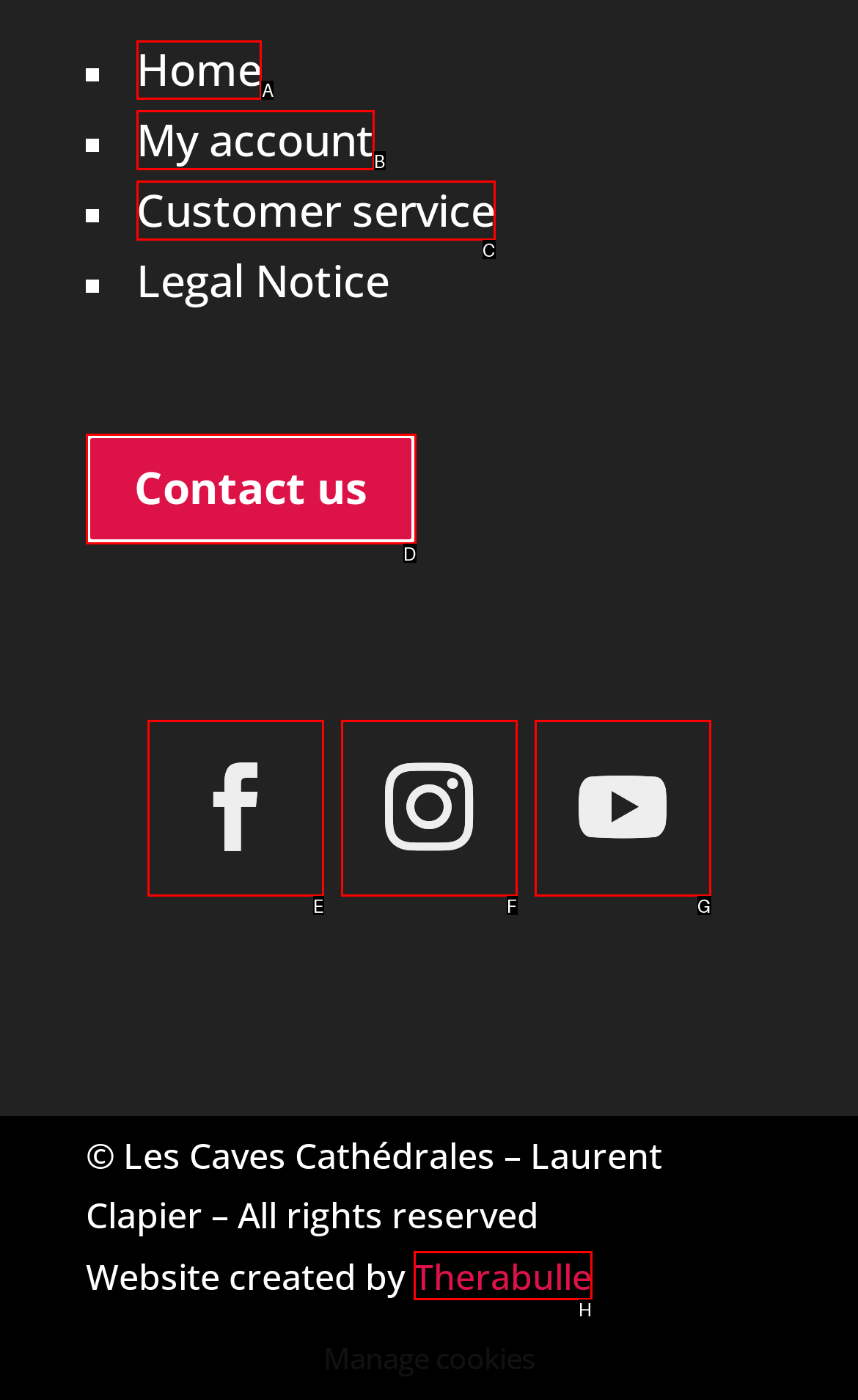Which lettered option should be clicked to perform the following task: go to home page
Respond with the letter of the appropriate option.

A